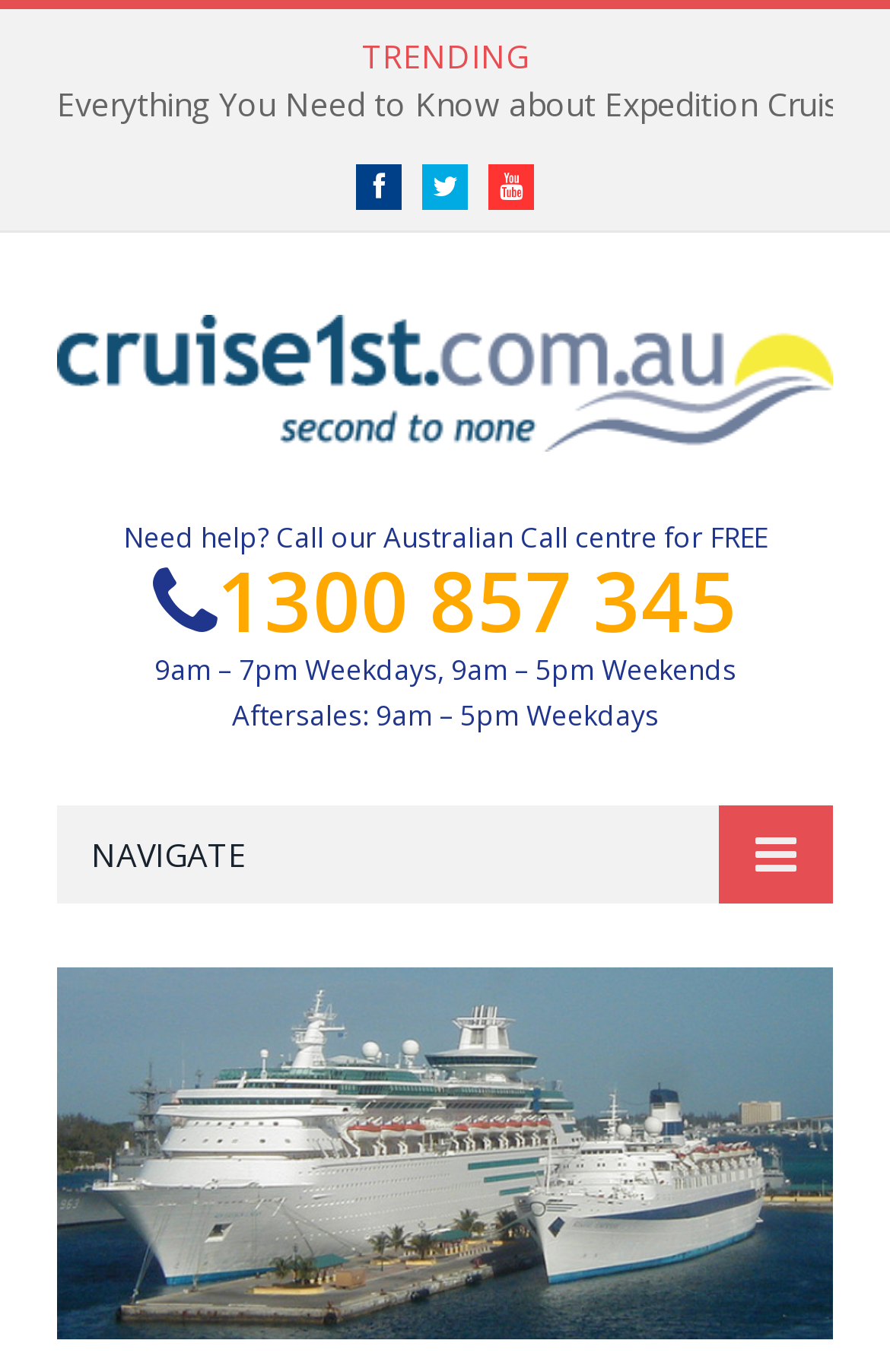What is the phone number for the Australian Call centre?
Please look at the screenshot and answer in one word or a short phrase.

1300 857 345